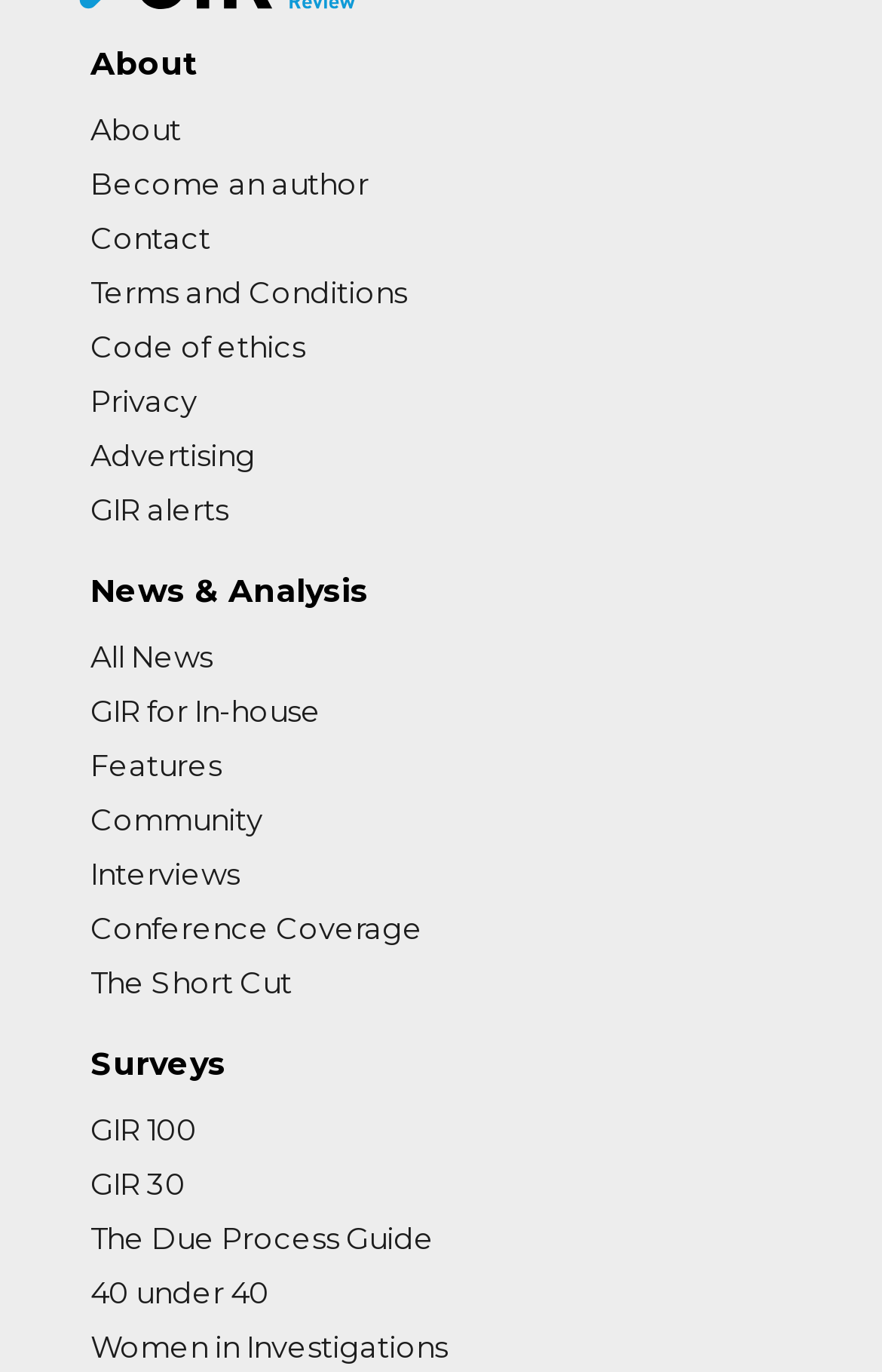Show the bounding box coordinates for the HTML element described as: "Privacy".

[0.103, 0.279, 0.223, 0.306]